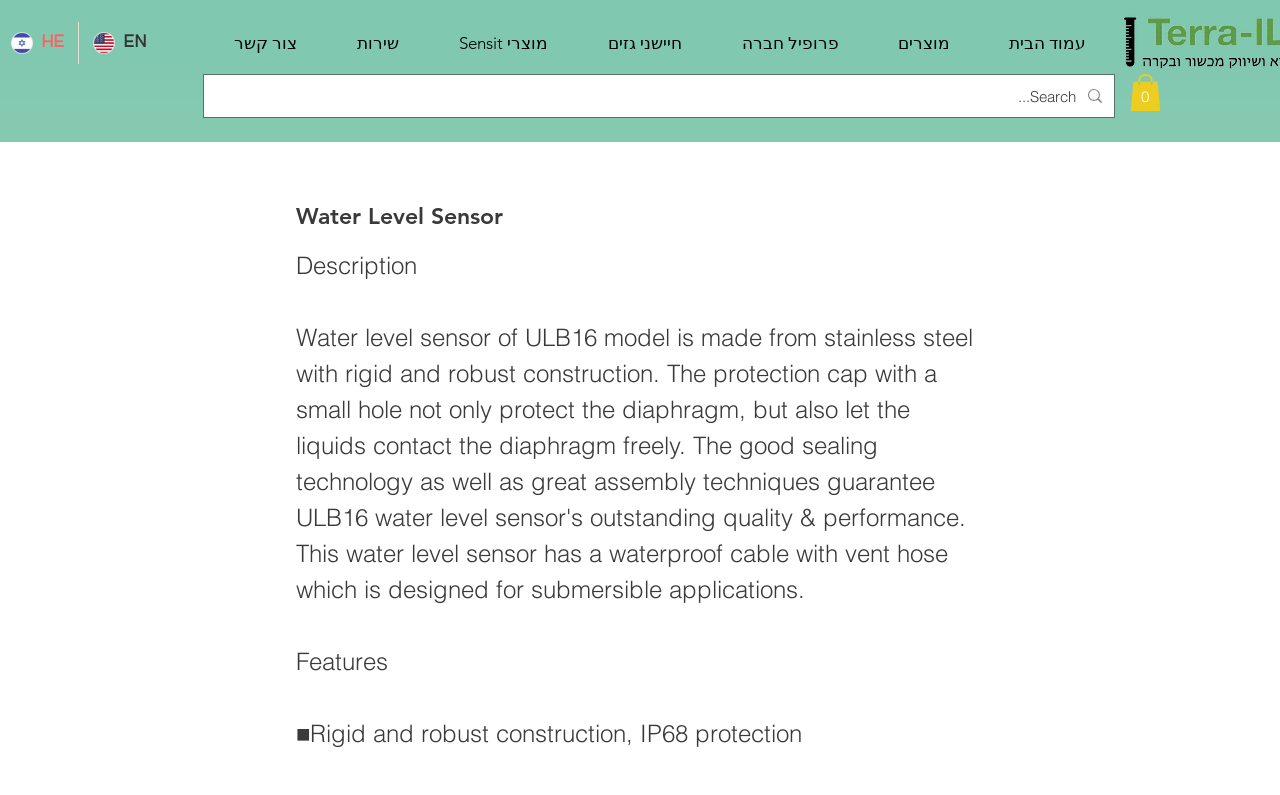Locate the bounding box coordinates of the UI element described by: "שירות". Provide the coordinates as four float numbers between 0 and 1, formatted as [left, top, right, bottom].

[0.255, 0.028, 0.335, 0.082]